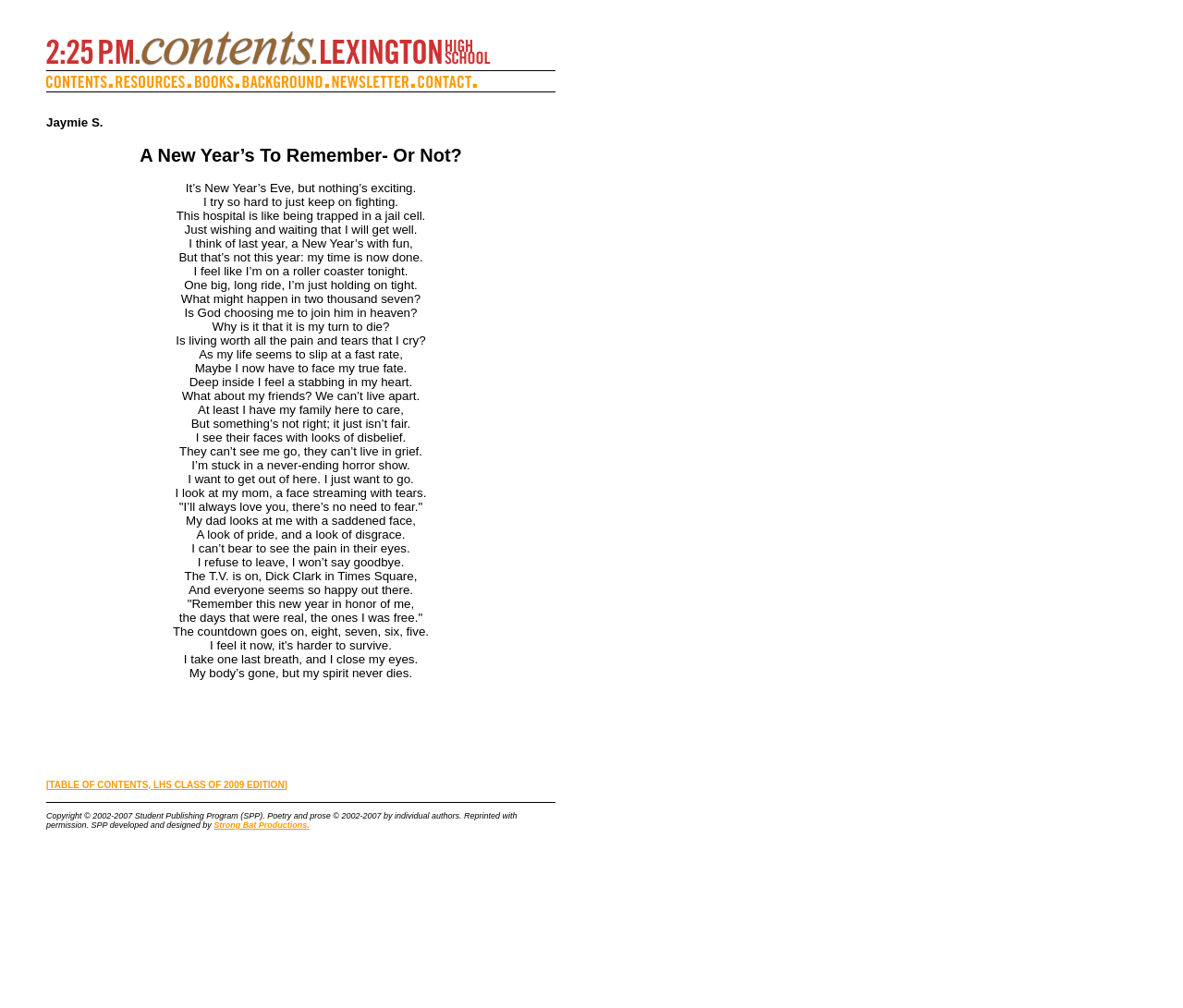Analyze the image and deliver a detailed answer to the question: What is the speaker's wish?

The speaker of the poem wishes to get out of the hospital, as indicated by the lines 'I want to get out of here. I just want to go.' and 'I refuse to leave, I won’t say goodbye.'